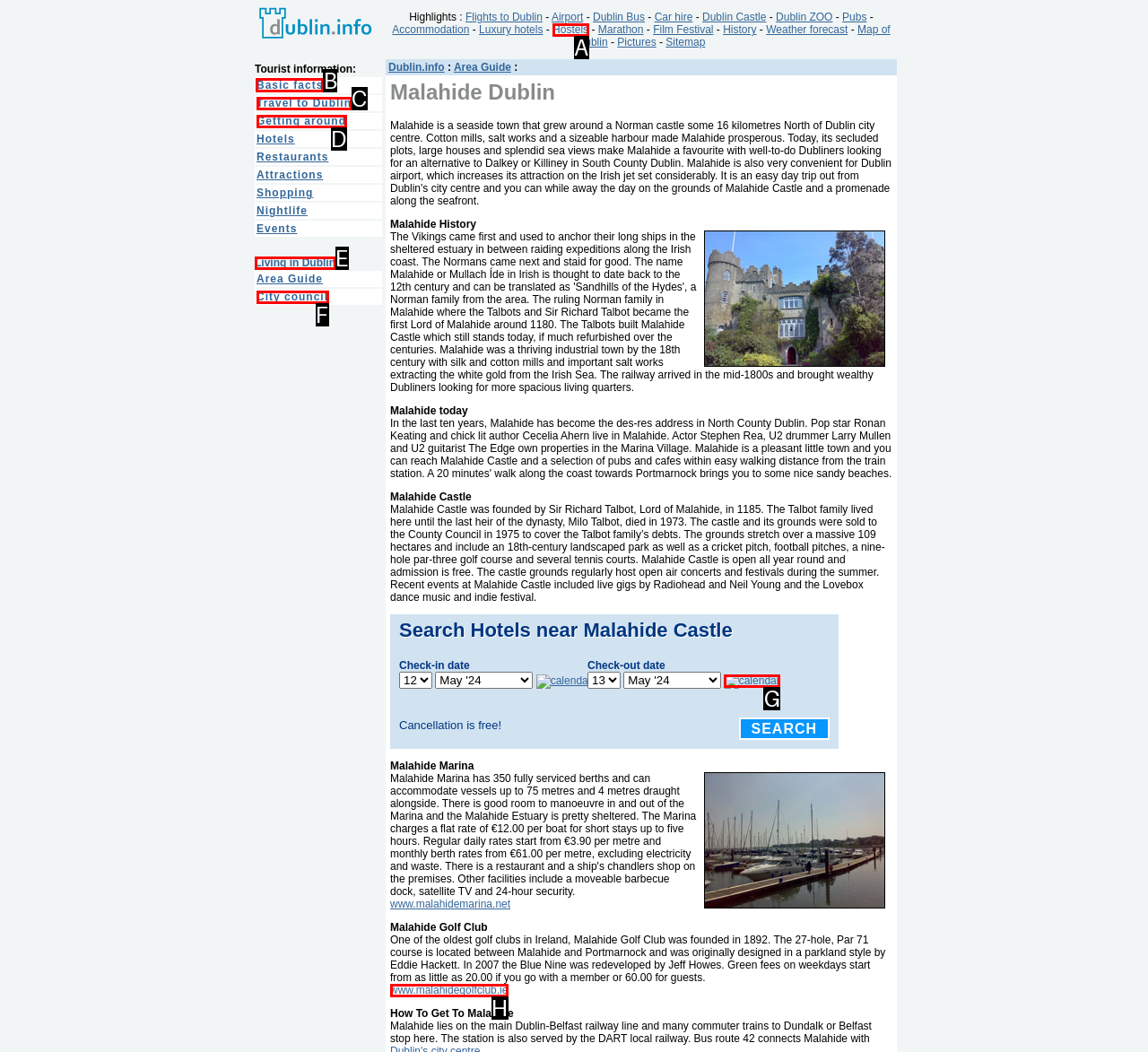What is the letter of the UI element you should click to View Basic facts? Provide the letter directly.

B